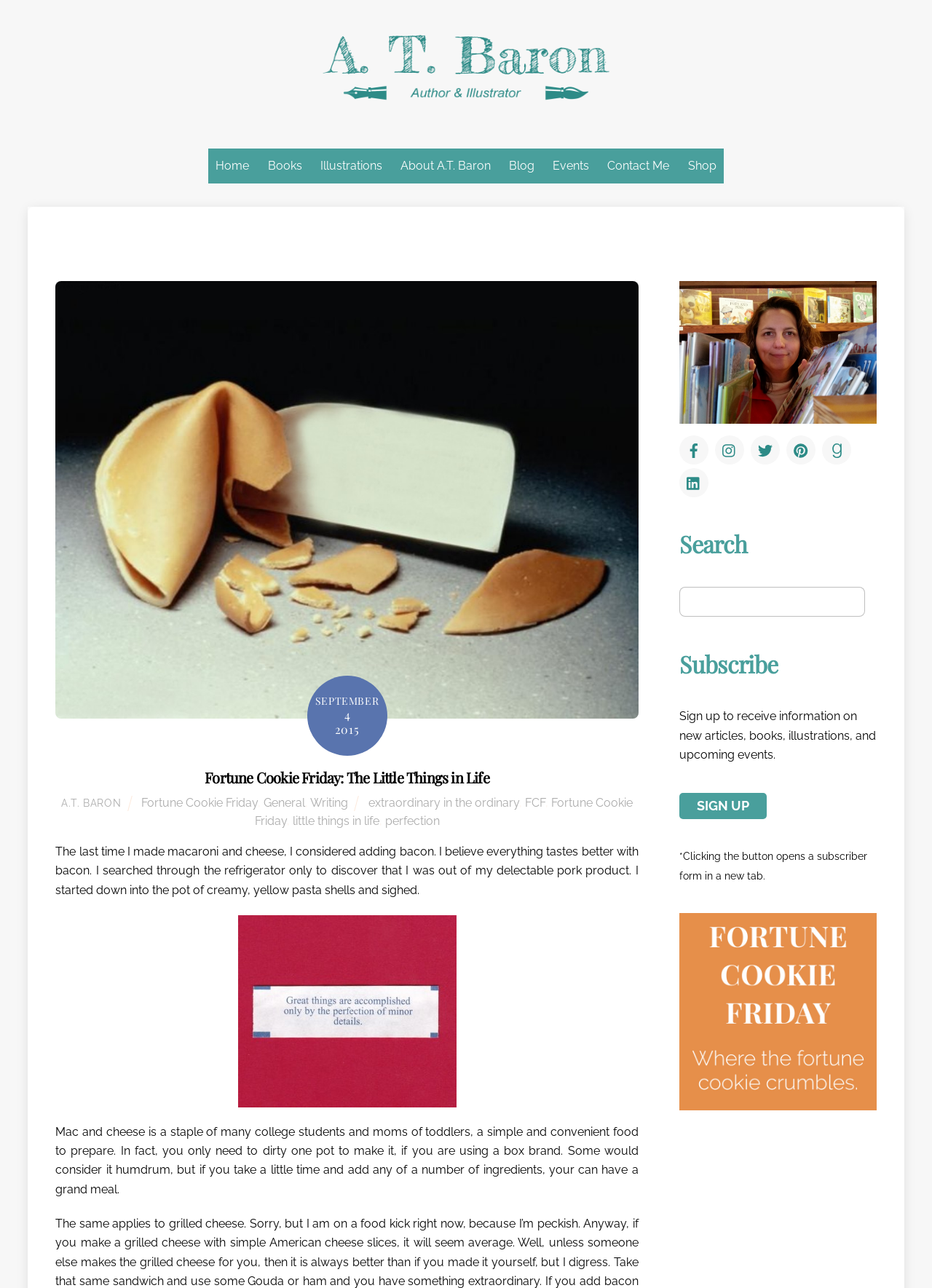Summarize the webpage in an elaborate manner.

This webpage is a blog post titled "Fortune Cookie Friday: The Little Things in Life" by A. T. Baron. At the top of the page, there is a header section with a logo and a navigation menu consisting of seven links: Home, Books, Illustrations, About A.T. Baron, Blog, Events, and Contact Me. Below the navigation menu, there is a large image with a link to the blog post title.

The main content of the blog post is a text article that discusses the author's experience with making macaroni and cheese and the importance of adding bacon. The article is divided into three paragraphs, with the first paragraph describing the author's initial intention to add bacon to their macaroni and cheese, the second paragraph discussing the simplicity and convenience of the dish, and the third paragraph elaborating on how adding ingredients can elevate the meal.

To the right of the main content, there is a sidebar with several sections. The first section displays the date of the blog post, September 2015. Below the date, there are links to categories and tags related to the blog post, including Fortune Cookie Friday, General, Writing, and others. Further down the sidebar, there are links to the author's social media profiles, including Facebook, Instagram, Twitter, Pinterest, Goodreads, and LinkedIn.

At the bottom of the sidebar, there is a search bar and a section to subscribe to the blog. The subscribe section includes a brief description and a button to sign up for new articles, books, illustrations, and upcoming events. Below the subscribe section, there is a link to return to the top of the page.